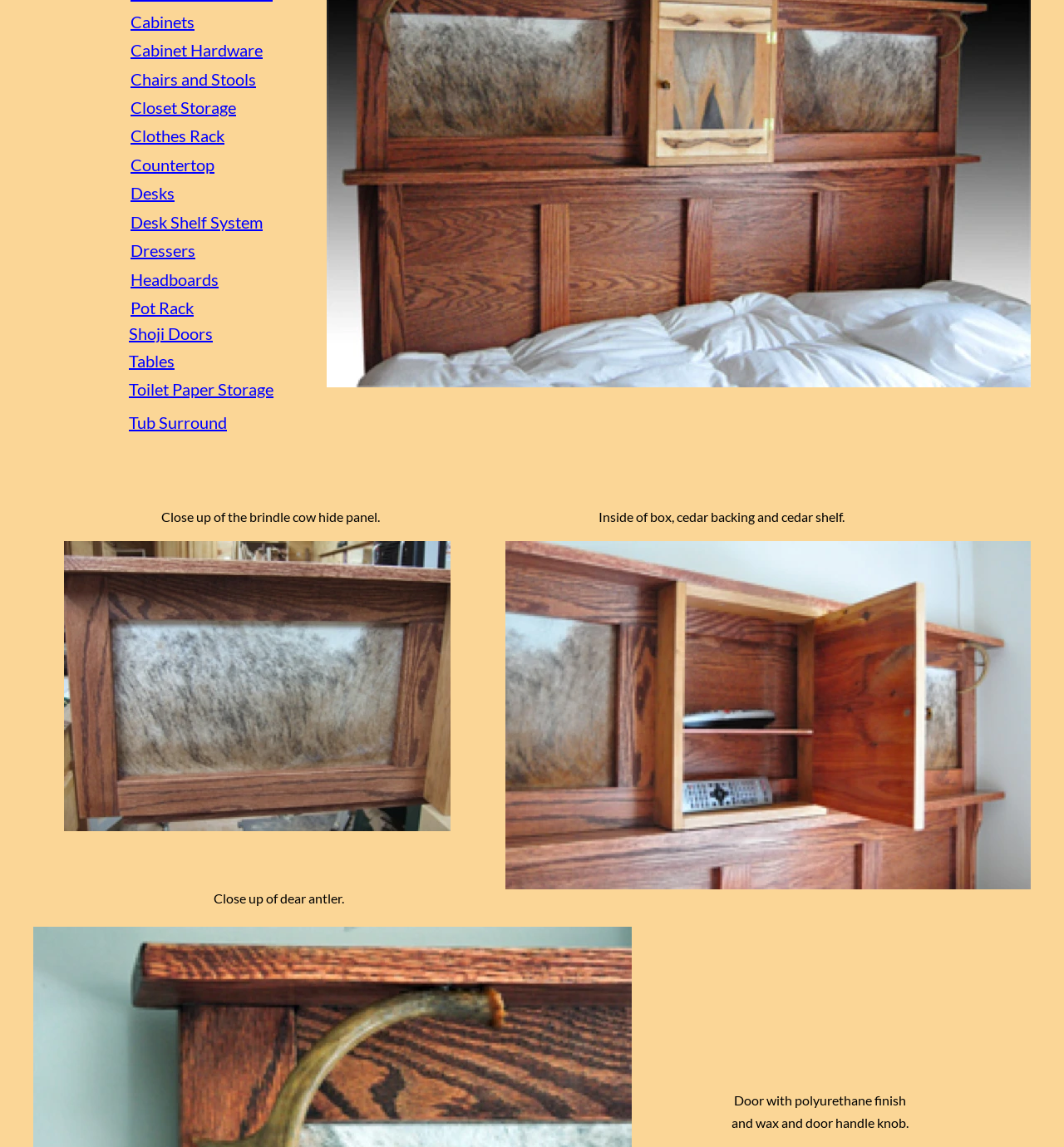Given the element description: "Pot Rack", predict the bounding box coordinates of this UI element. The coordinates must be four float numbers between 0 and 1, given as [left, top, right, bottom].

[0.123, 0.259, 0.182, 0.277]